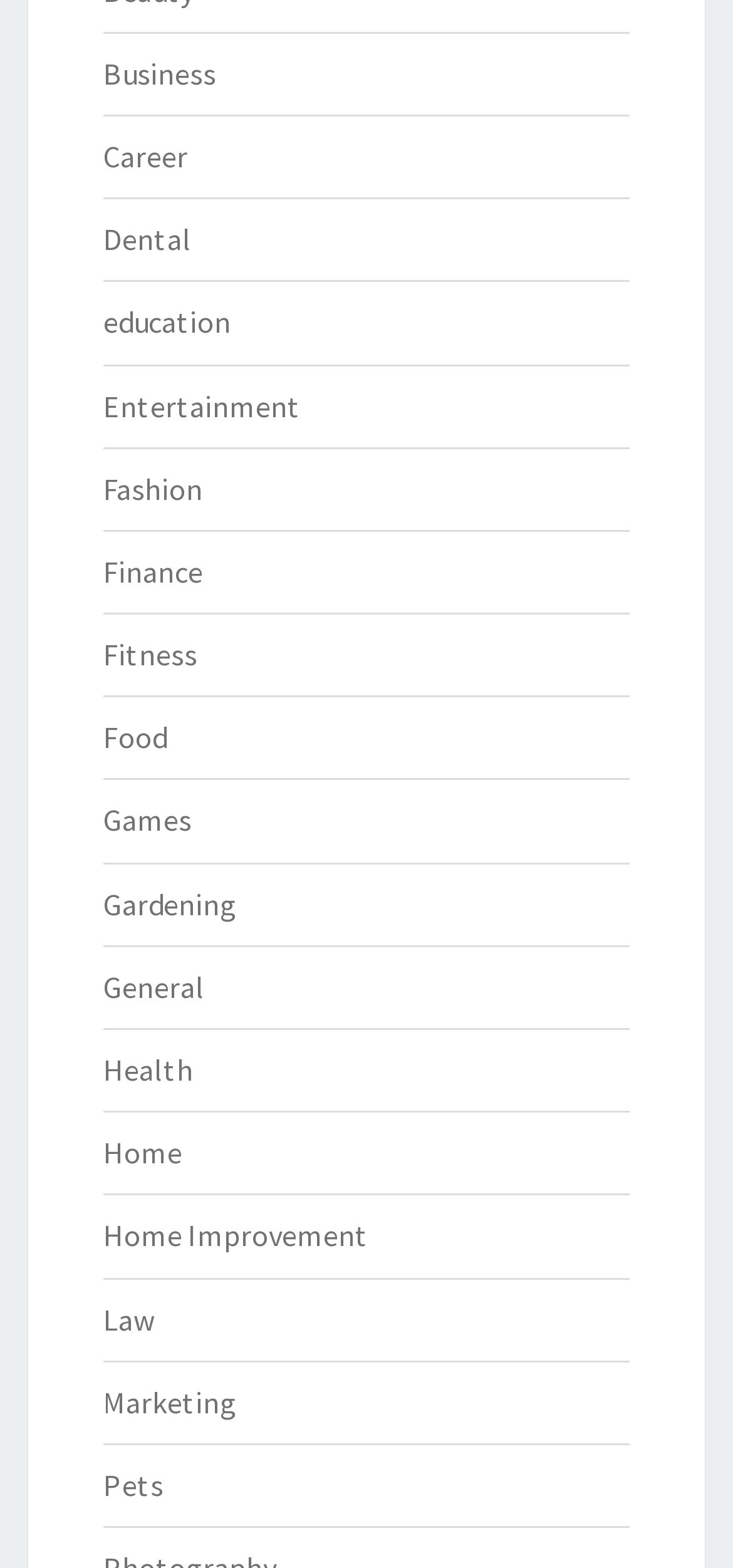Please identify the bounding box coordinates of the area that needs to be clicked to follow this instruction: "View Education".

[0.141, 0.193, 0.315, 0.217]